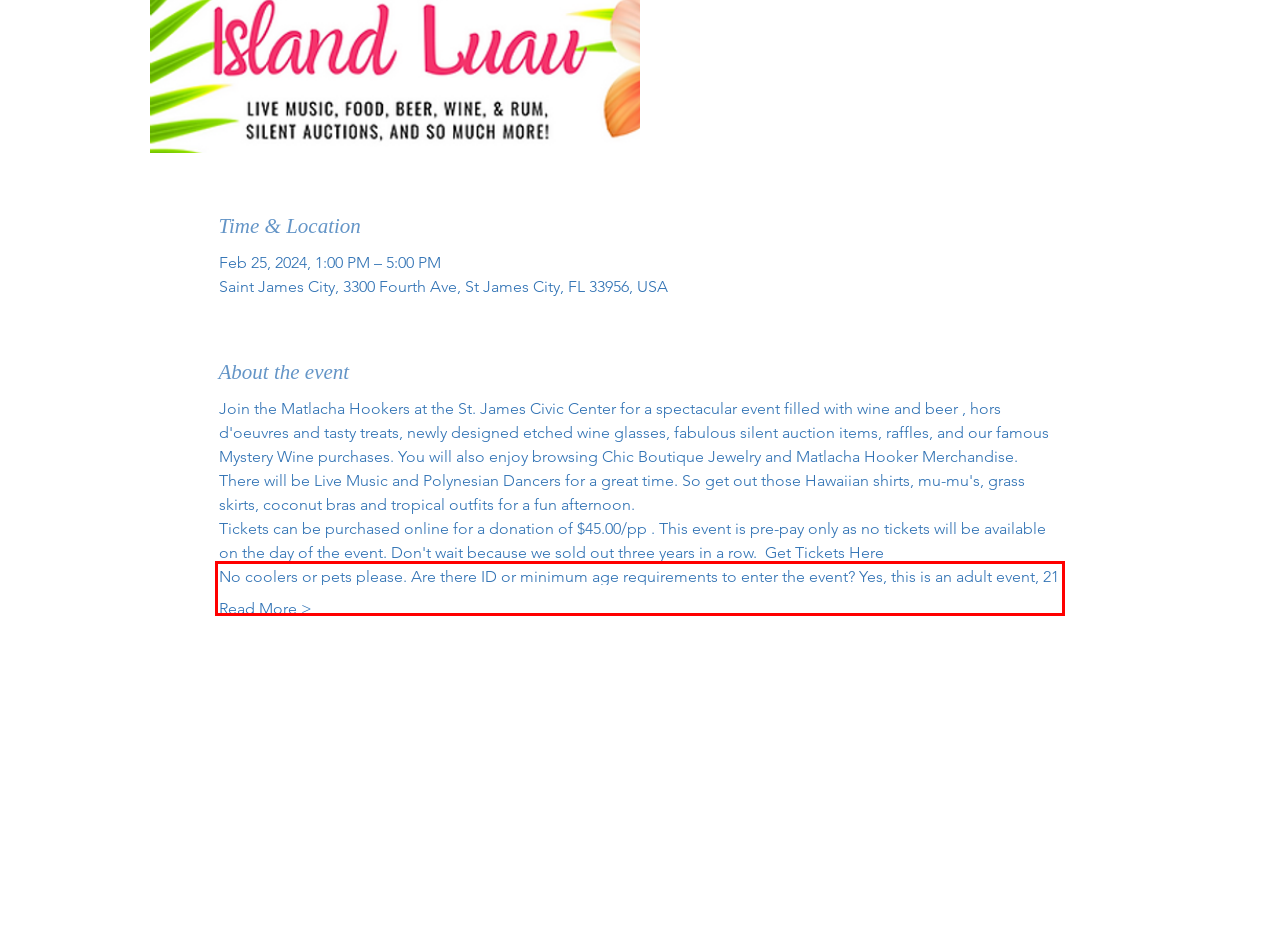Analyze the screenshot of the webpage and extract the text from the UI element that is inside the red bounding box.

No coolers or pets please. Are there ID or minimum age requirements to enter the event? Yes, this is an adult event, 21 years of age and older.